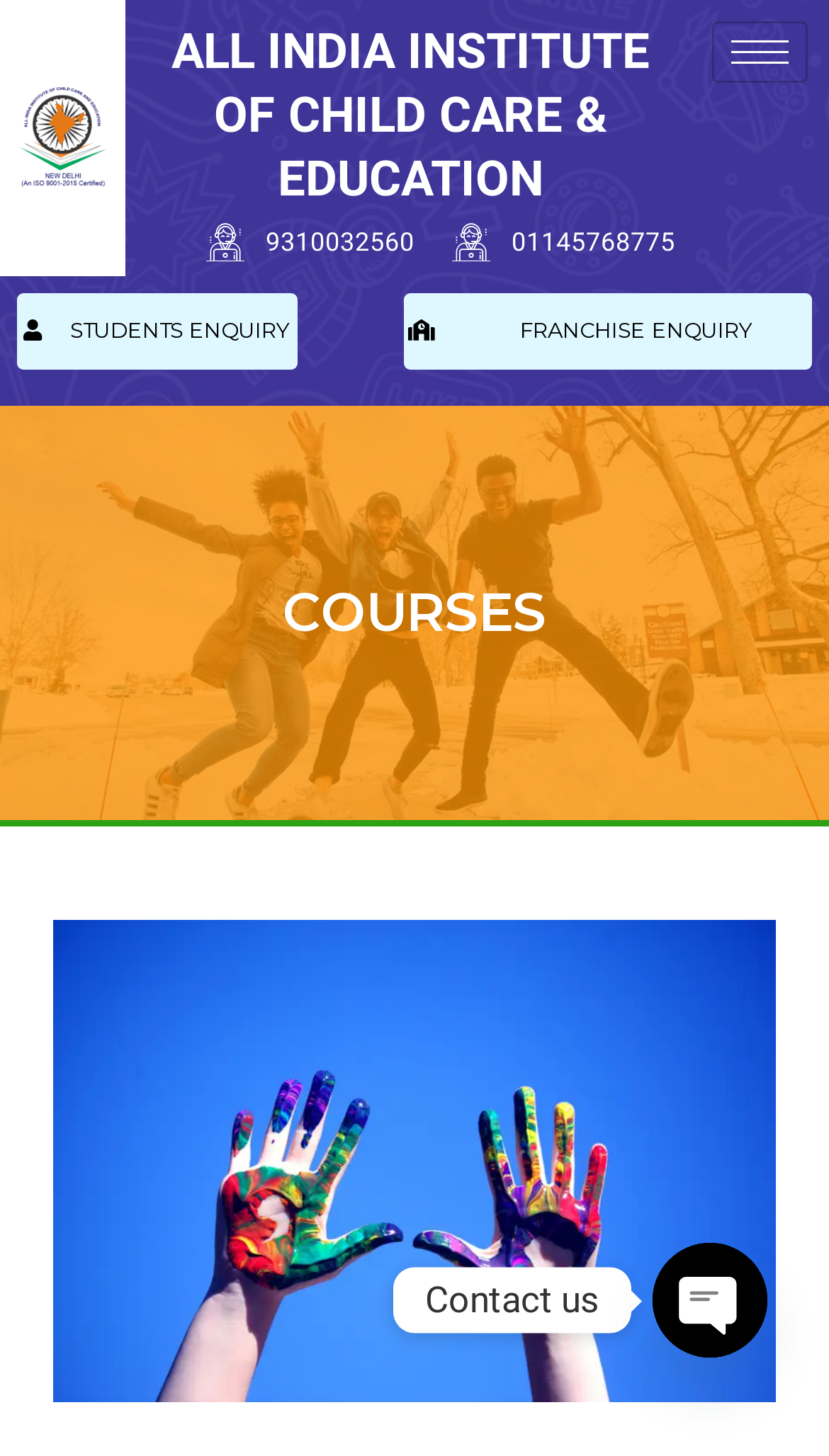What is the purpose of the 'hamburger-icon' button?
Please use the visual content to give a single word or phrase answer.

Menu navigation